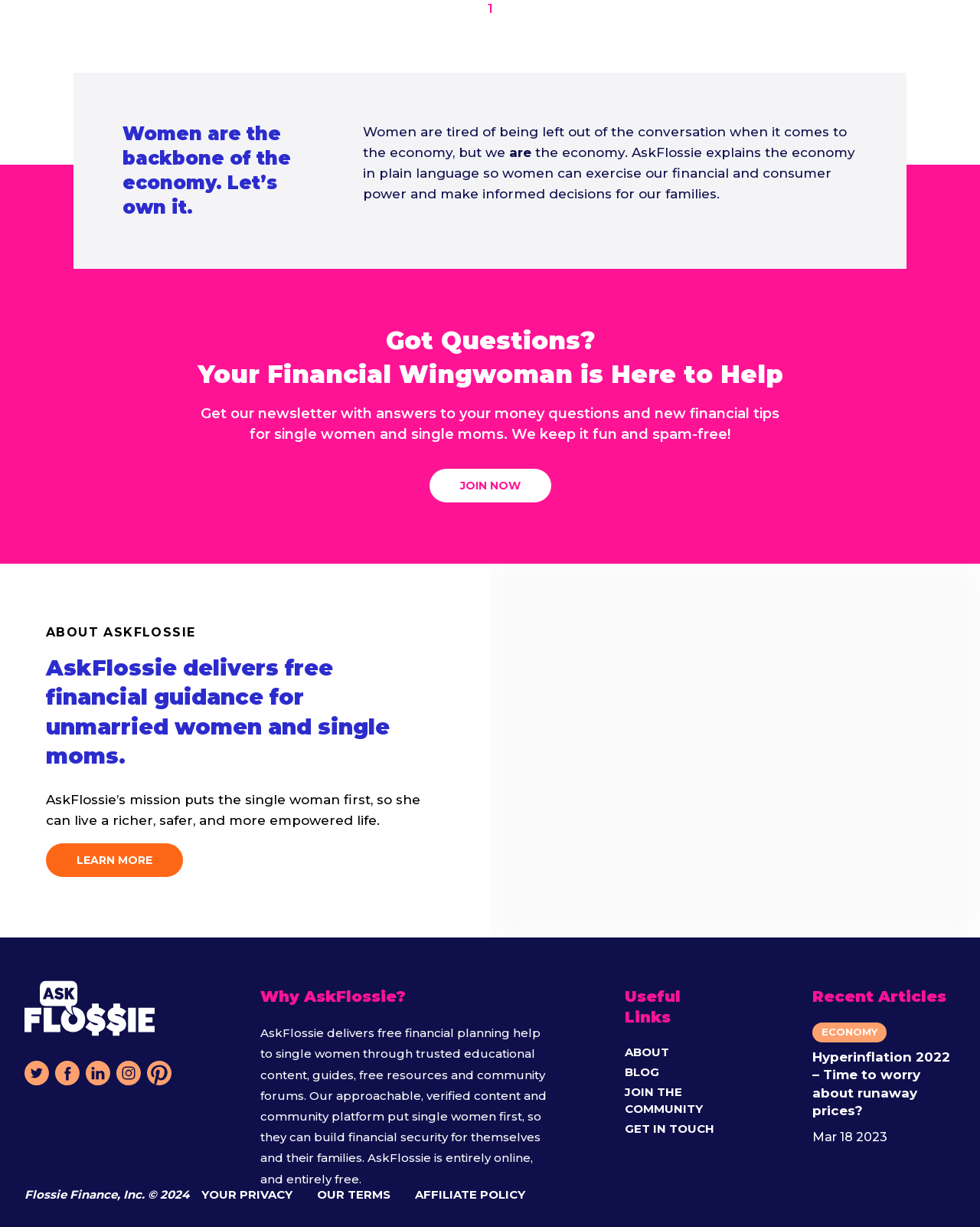Based on the image, please respond to the question with as much detail as possible:
What is the name of the organization behind AskFlossie?

The webpage footer mentions the copyright information 'Flossie Finance, Inc. © 2024', which indicates that Flossie Finance, Inc. is the organization behind AskFlossie.